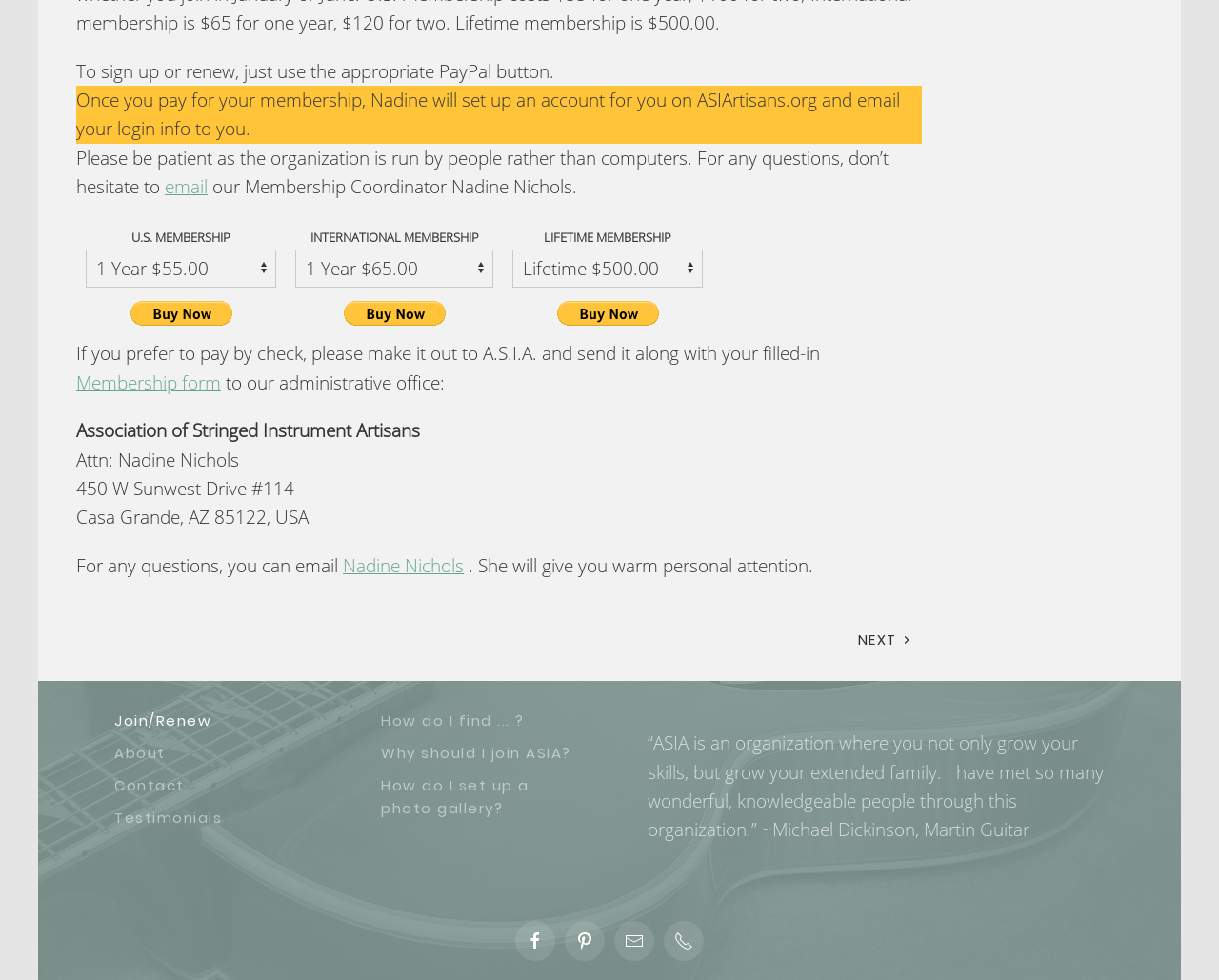Pinpoint the bounding box coordinates of the clickable element to carry out the following instruction: "Select an option from the INTERNATIONAL MEMBERSHIP dropdown."

[0.242, 0.255, 0.405, 0.294]